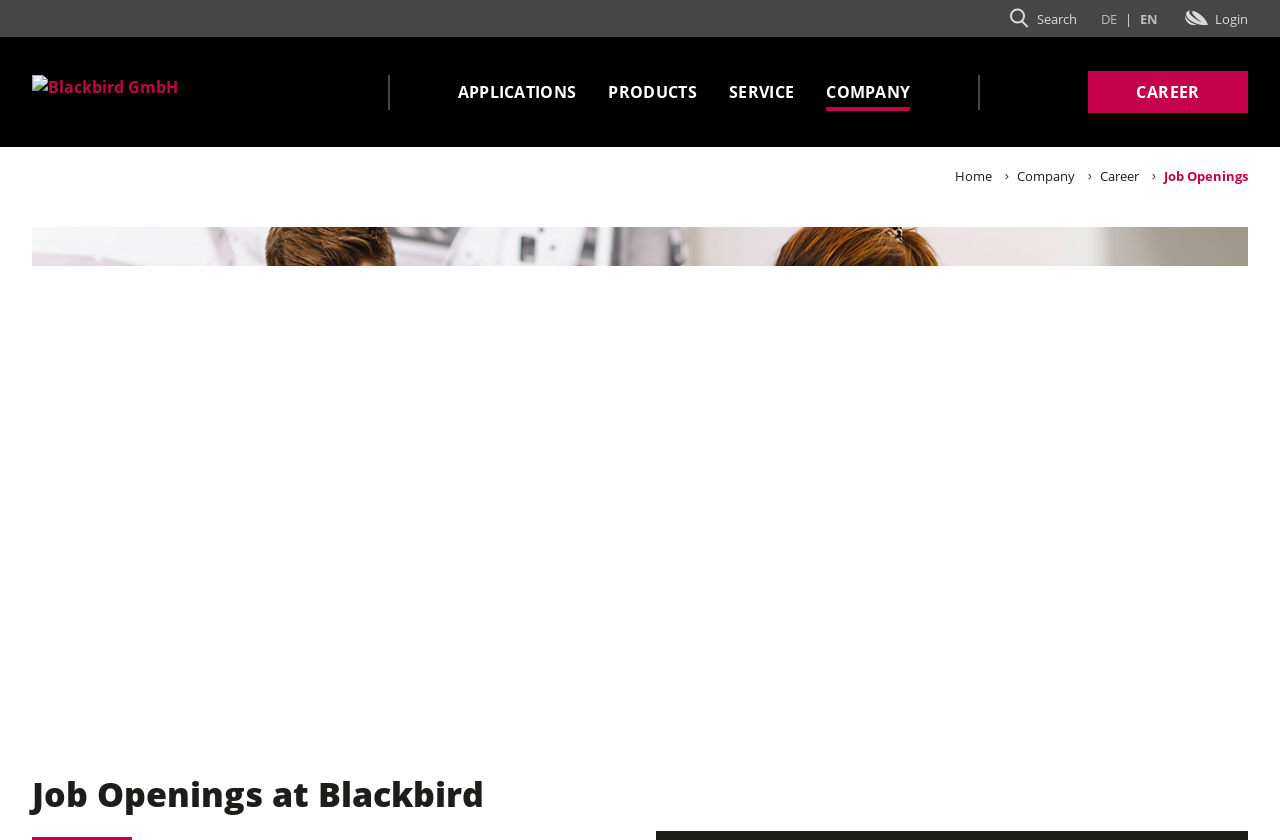Provide a short answer to the following question with just one word or phrase: How many search icons are there?

1